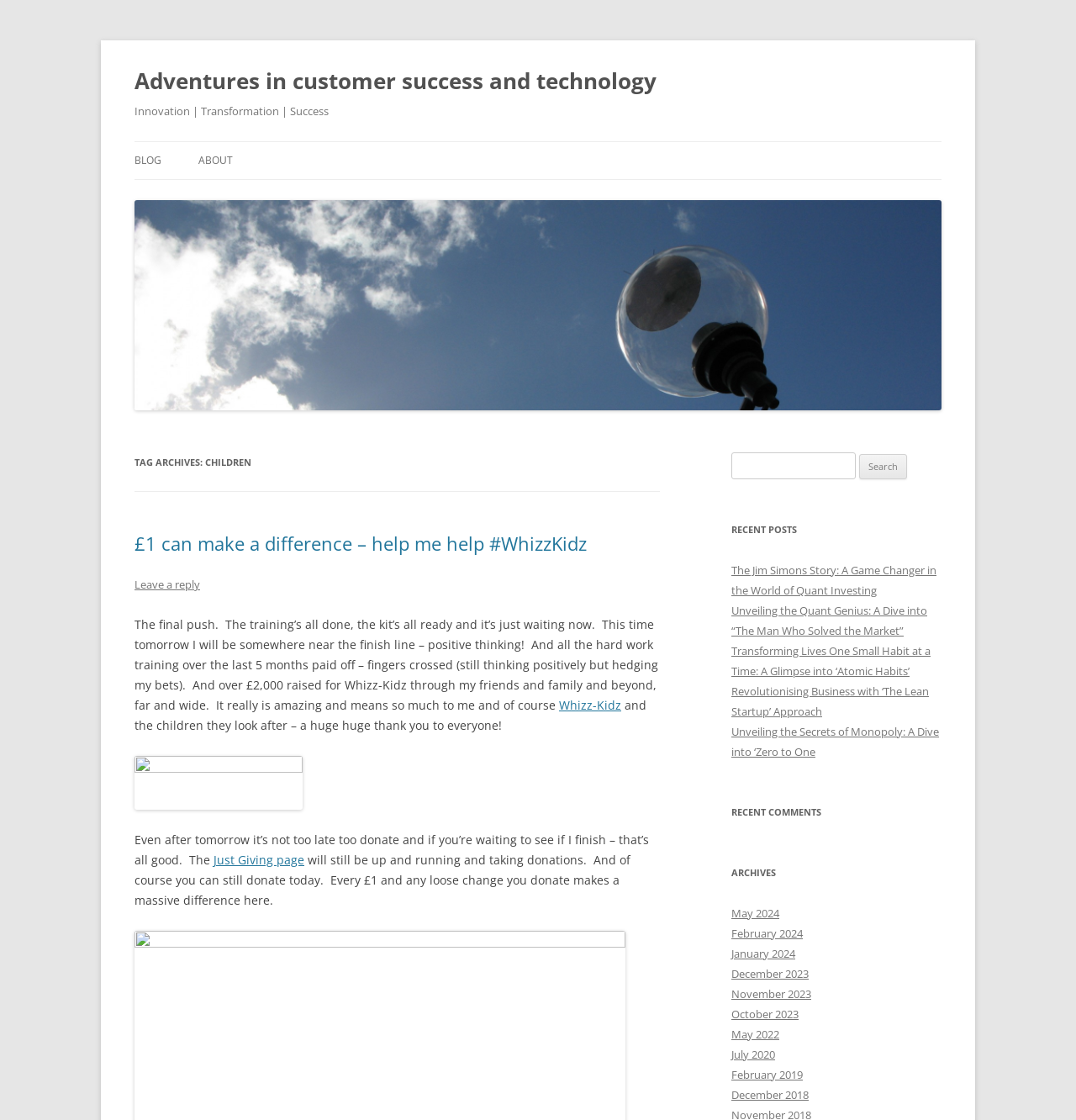Describe the webpage meticulously, covering all significant aspects.

This webpage is about a blog focused on customer success and technology, with a specific section dedicated to children. At the top, there is a heading that reads "Adventures in customer success and technology" which is also a link. Below this, there is another heading that says "Innovation | Transformation | Success". 

To the right of these headings, there is a link that says "Skip to content". Below this, there are navigation links to "BLOG" and "ABOUT". 

The main content of the page is divided into two sections. On the left, there is a section with a heading that says "TAG ARCHIVES: CHILDREN". Below this, there is a blog post with a heading that says "£1 can make a difference – help me help #WhizzKidz". The post contains a link to the same title, followed by a block of text that talks about training and fundraising for Whizz-Kidz, a charity that helps children. There are also links to "Leave a reply" and "Whizz-Kidz" within the text. 

Further down, there is another link to "Whizz-Kidz" with an accompanying image. The text continues, discussing donations and a "Just Giving page". There are links to the "Just Giving page" and "Jason's Just Giving Page" within the text.

On the right side of the page, there is a search bar with a label that says "Search for:". Below this, there is a section with a heading that says "RECENT POSTS", which lists five links to different blog posts. 

Further down, there is a section with a heading that says "RECENT COMMENTS", followed by a section with a heading that says "ARCHIVES", which lists links to different months and years.